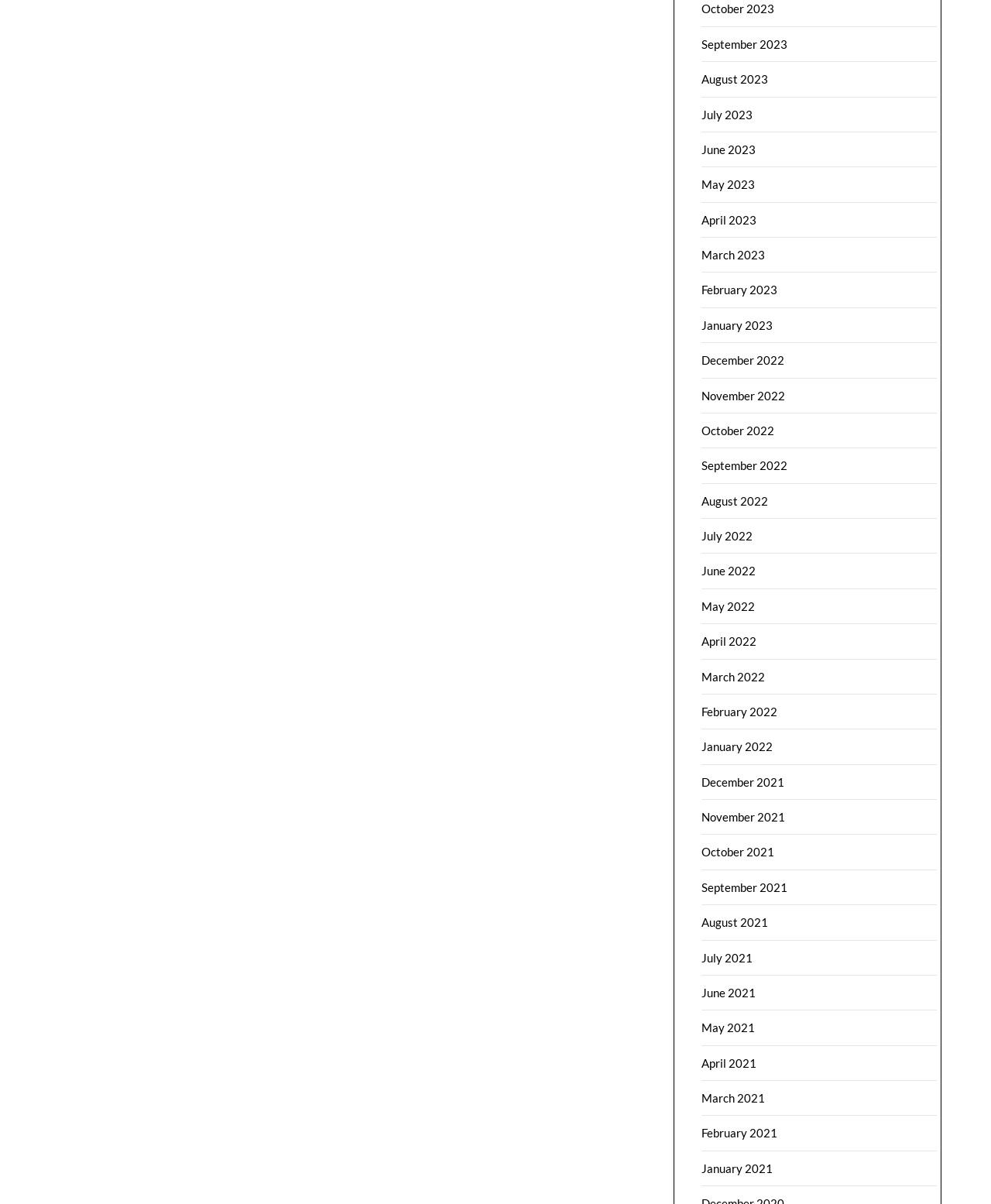From the screenshot, find the bounding box of the UI element matching this description: "June 2022". Supply the bounding box coordinates in the form [left, top, right, bottom], each a float between 0 and 1.

[0.708, 0.468, 0.763, 0.48]